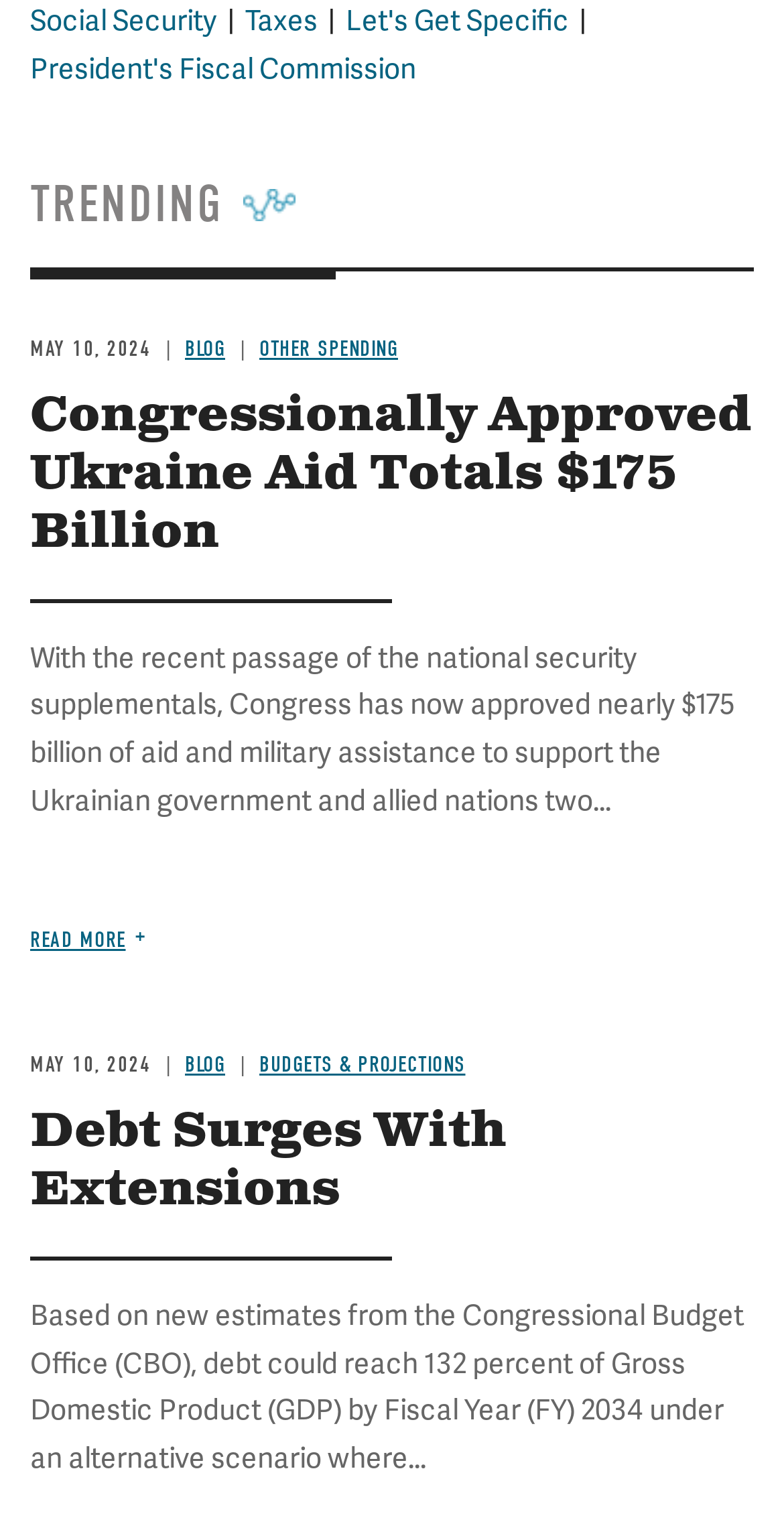Give a concise answer using one word or a phrase to the following question:
What is the topic of the first article?

Ukraine Aid